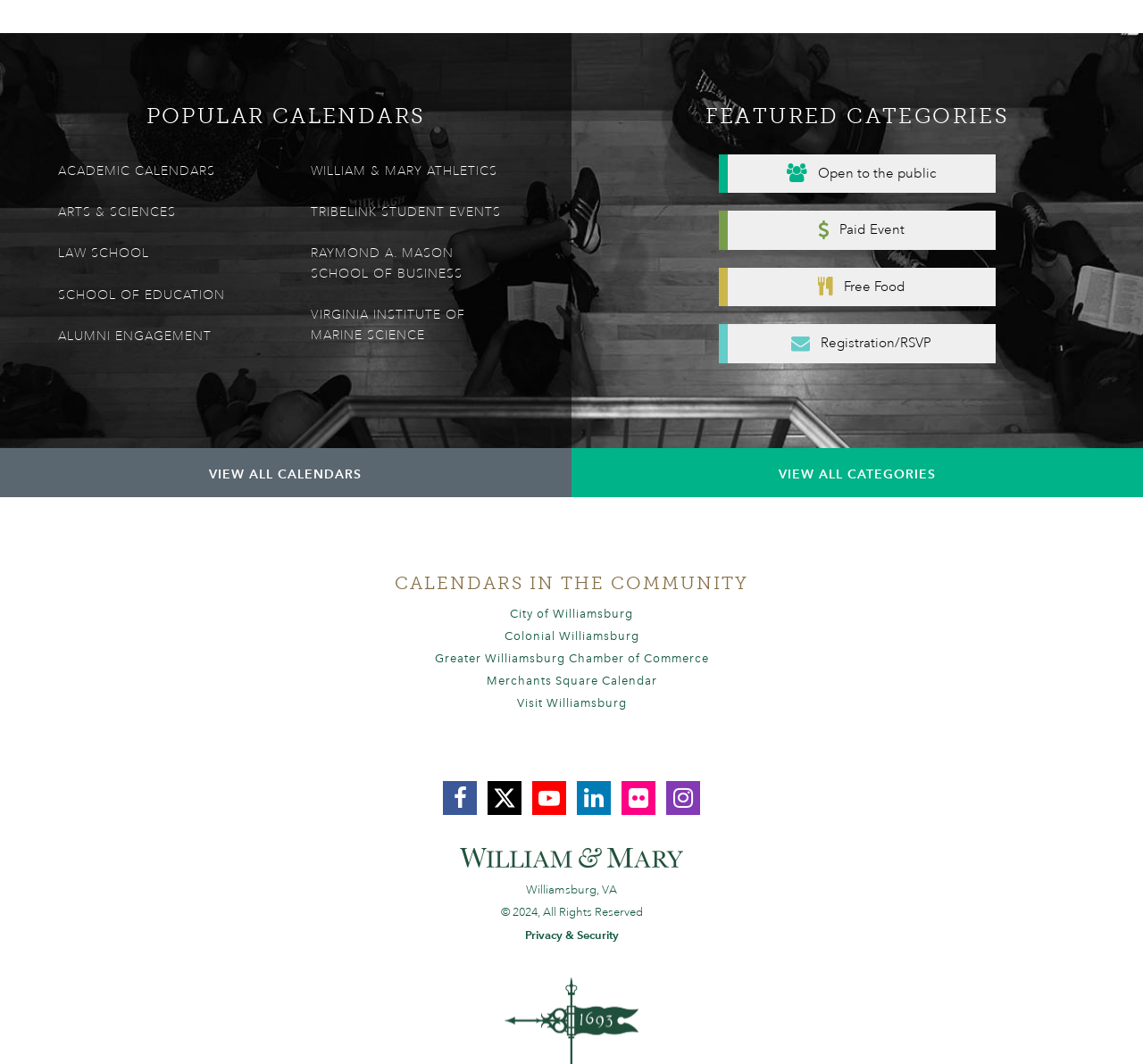Please specify the coordinates of the bounding box for the element that should be clicked to carry out this instruction: "Visit William & Mary athletics". The coordinates must be four float numbers between 0 and 1, formatted as [left, top, right, bottom].

[0.266, 0.145, 0.445, 0.177]